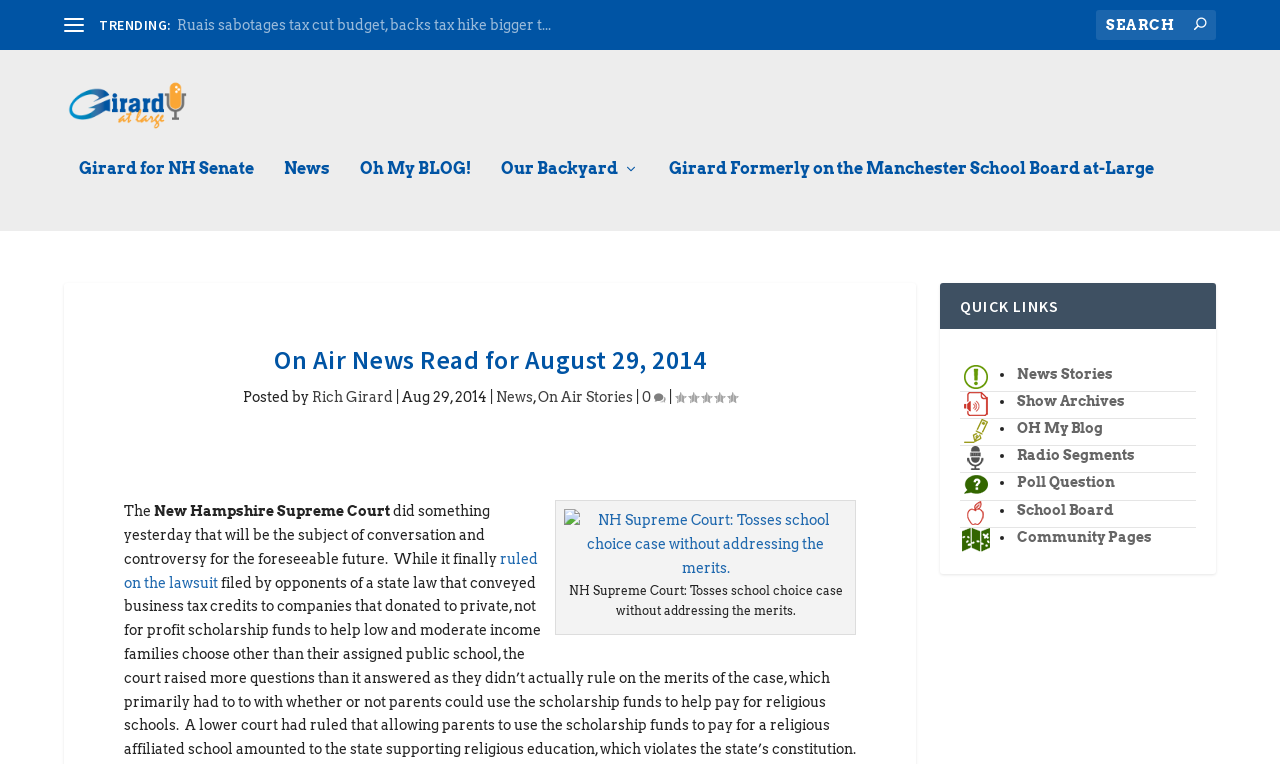Using the format (top-left x, top-left y, bottom-right x, bottom-right y), provide the bounding box coordinates for the described UI element. All values should be floating point numbers between 0 and 1: News

[0.222, 0.228, 0.258, 0.319]